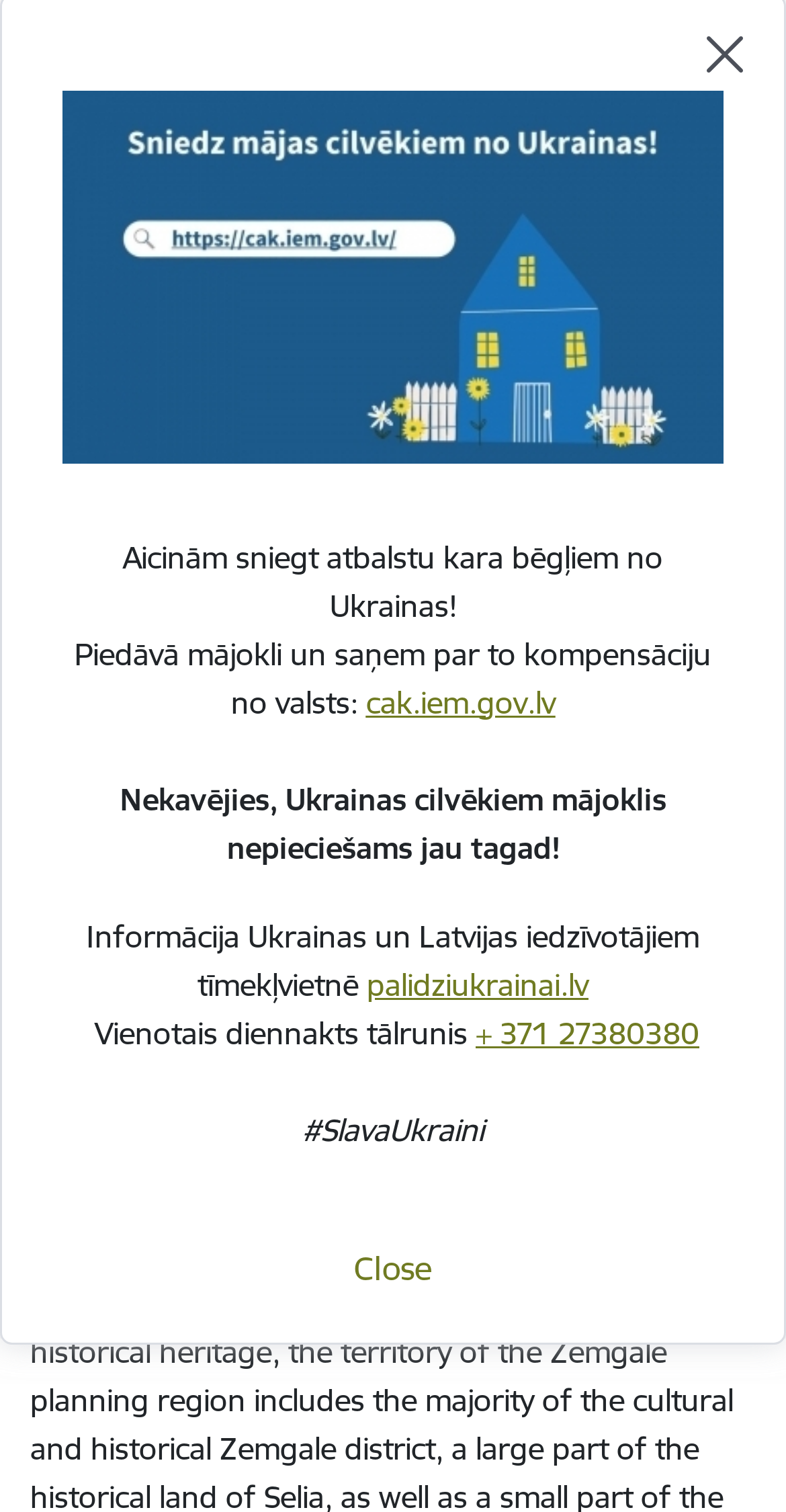Using the description "aria-label="Time Slider"", predict the bounding box of the relevant HTML element.

[0.179, 0.186, 0.513, 0.191]